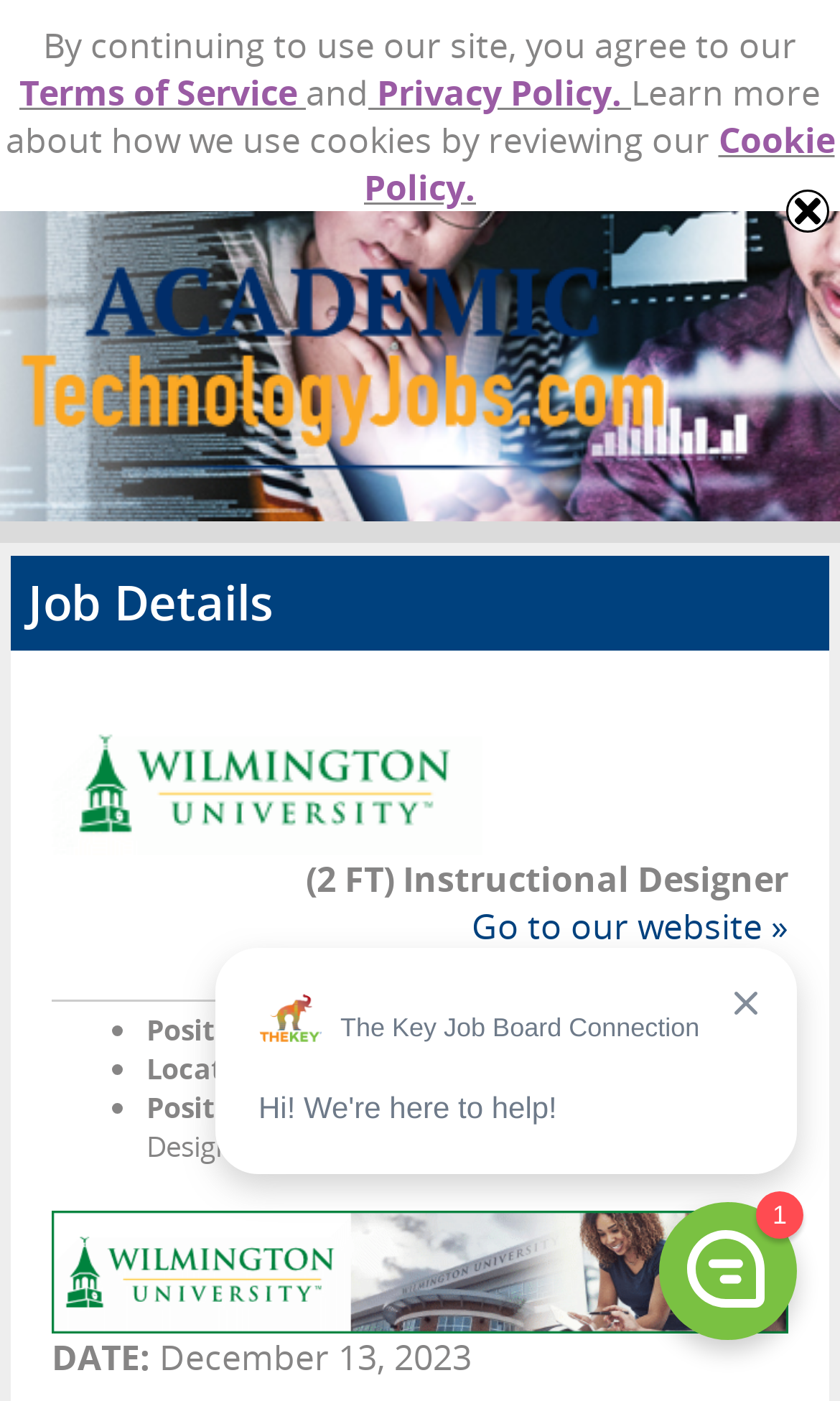What is the location of the job?
Based on the screenshot, provide a one-word or short-phrase response.

New Castle, DE